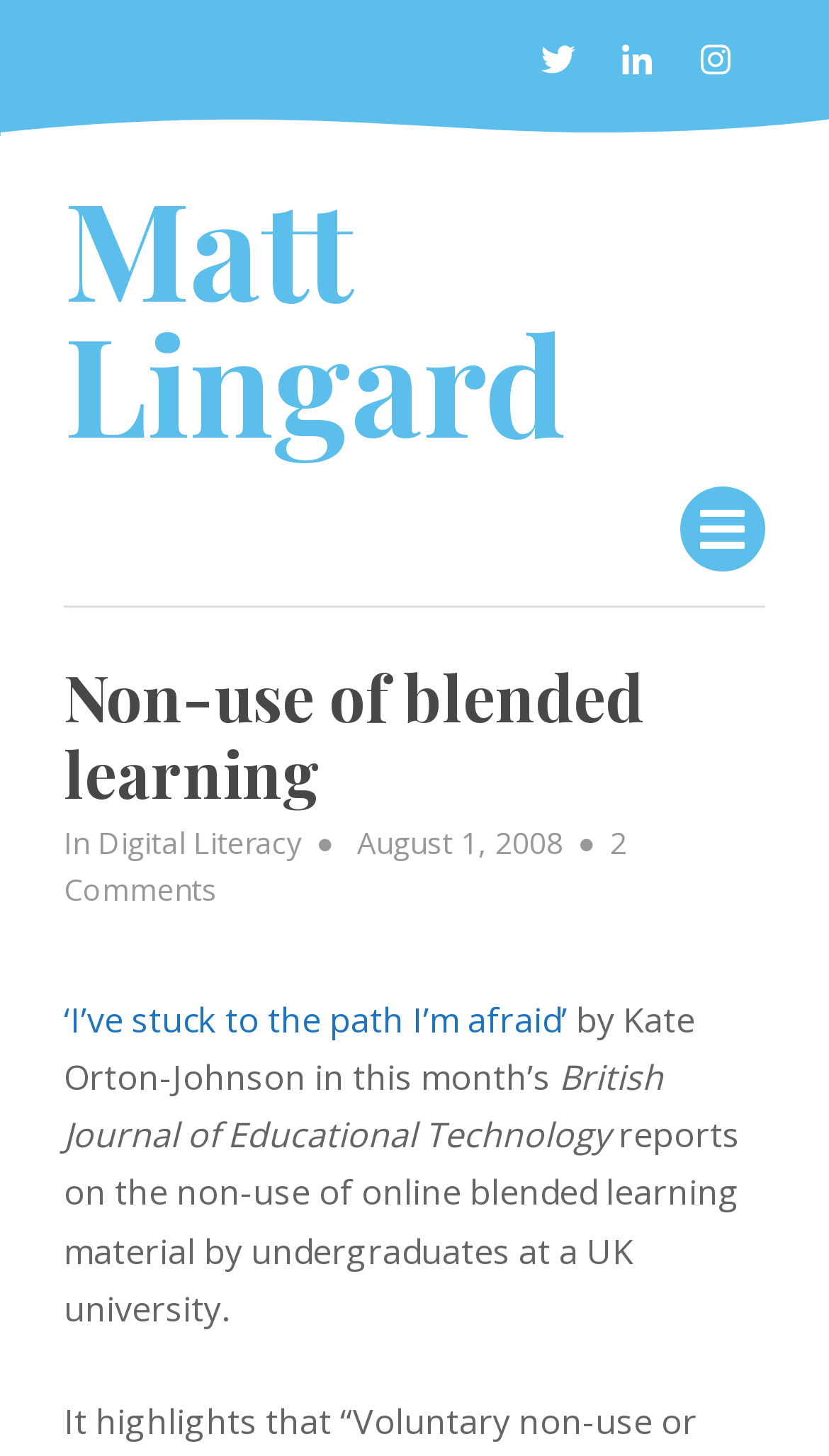What is the name of the journal?
Please provide a full and detailed response to the question.

I found the journal's name by looking at the text following the phrase 'this month’s', which is 'British Journal of Educational Technology'.